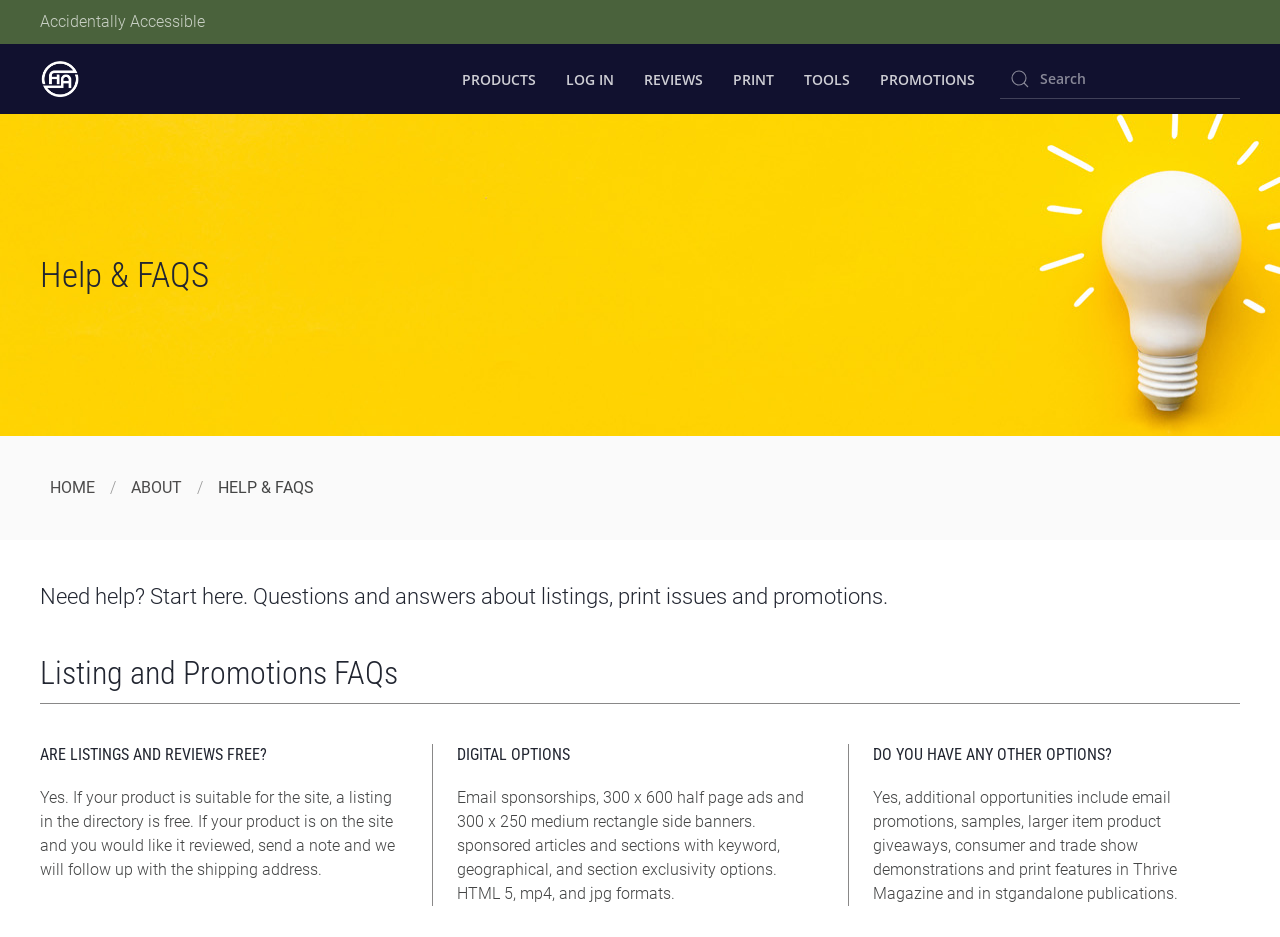Answer this question in one word or a short phrase: What is the purpose of the search box at the top right?

To search the website